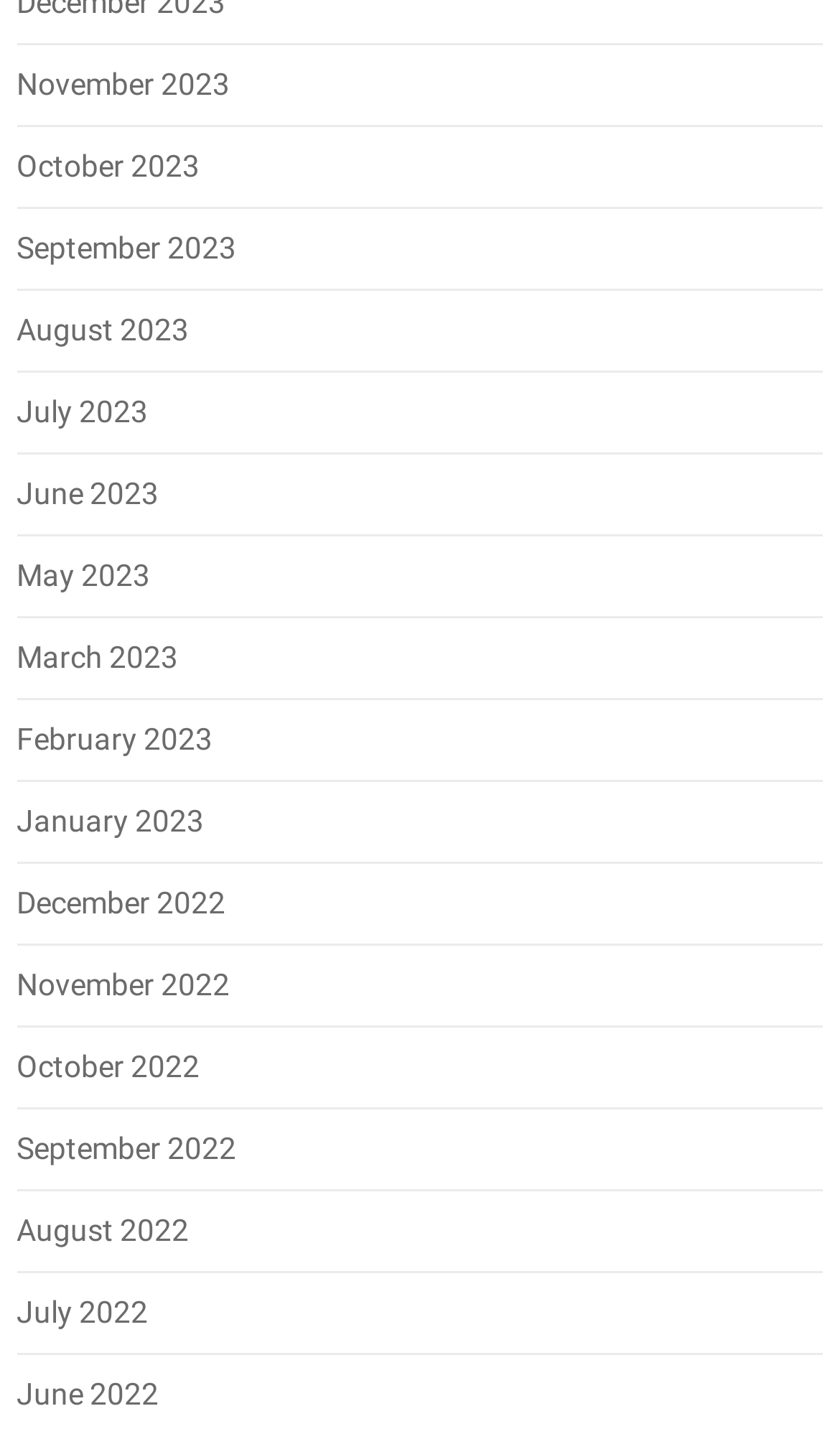Could you specify the bounding box coordinates for the clickable section to complete the following instruction: "View January 2023"?

[0.02, 0.563, 0.243, 0.587]